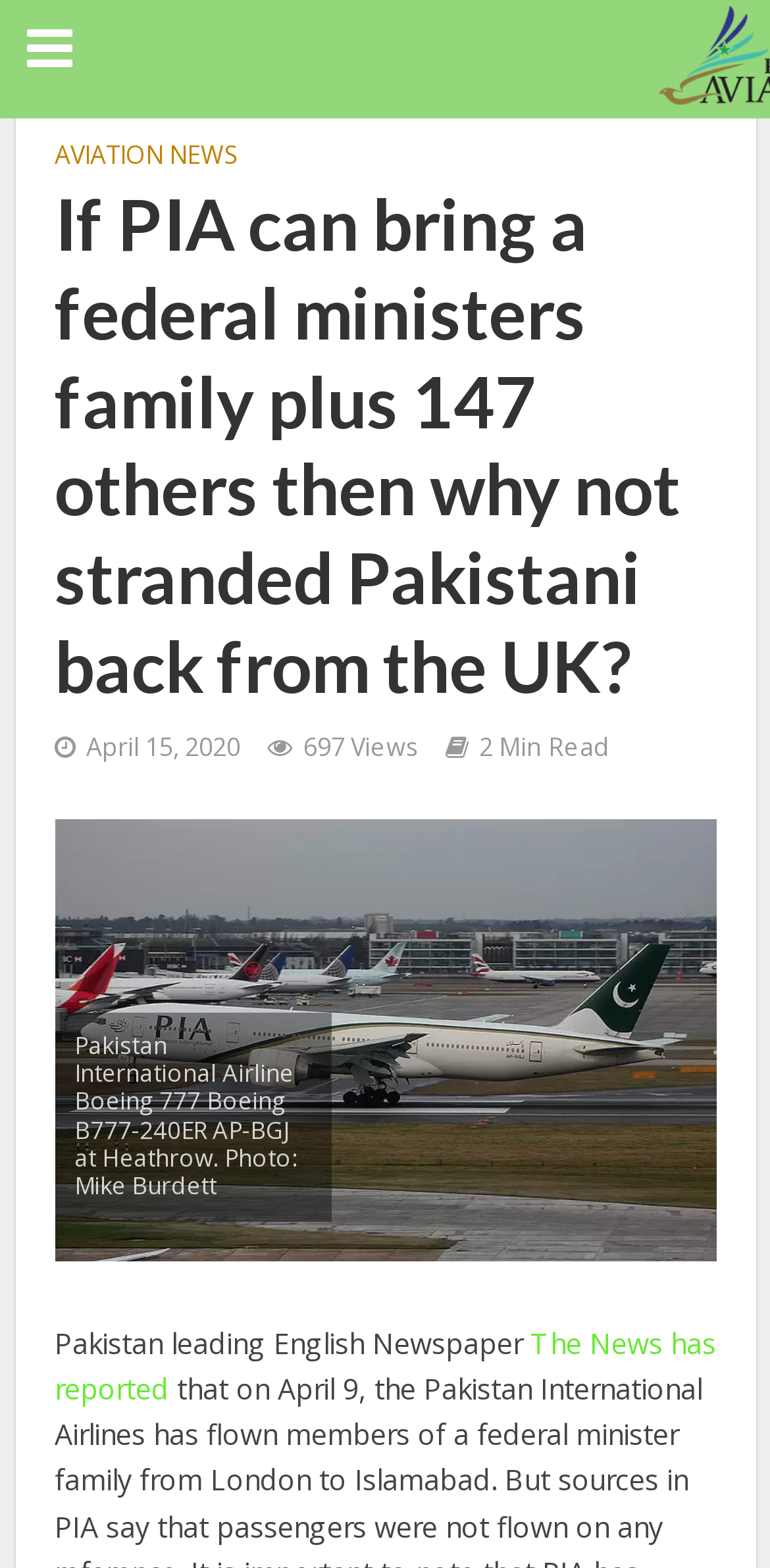Describe all the key features of the webpage in detail.

The webpage appears to be a news article page. At the top, there is a header section that spans almost the entire width of the page. Within this section, there is a link to "AVIATION NEWS" on the left, followed by a heading that reads "If PIA can bring a federal ministers family plus 147 others then why not stranded Pakistani back from the UK?" The heading is centered and takes up most of the width of the header section. Below the heading, there are three pieces of text: "April 15, 2020" on the left, "697 Views" in the middle, and "2 Min Read" on the right.

Below the header section, there is a figure that takes up about a third of the page's width. The figure has a caption that reads "Pakistan International Airline Boeing 777 Boeing B777-240ER AP-BGJ at Heathrow. Photo: Mike Burdett".

Further down the page, there is a paragraph of text that starts with "Pakistan leading English Newspaper" and continues with a link to "The News has reported". The text appears to be the beginning of the news article.